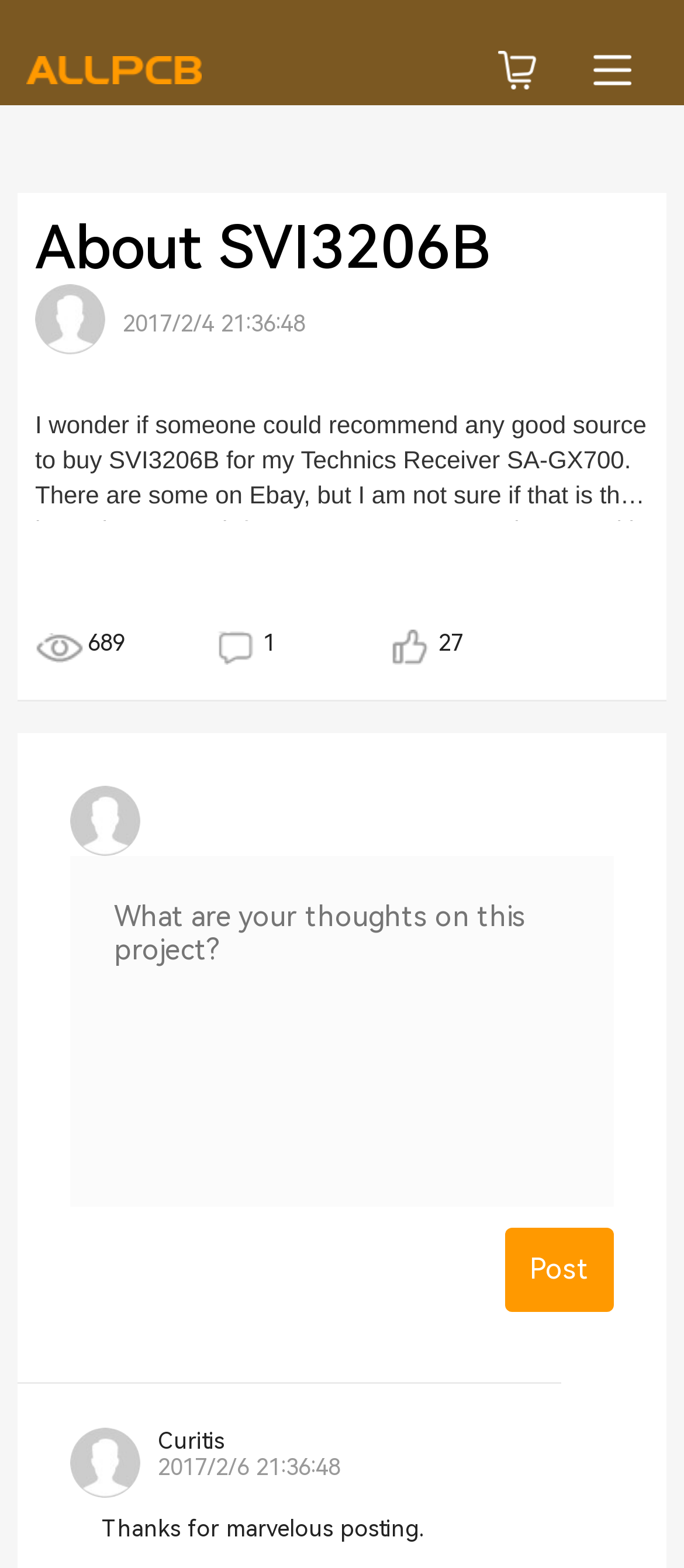Answer the question below with a single word or a brief phrase: 
Is the textbox on the webpage required?

No